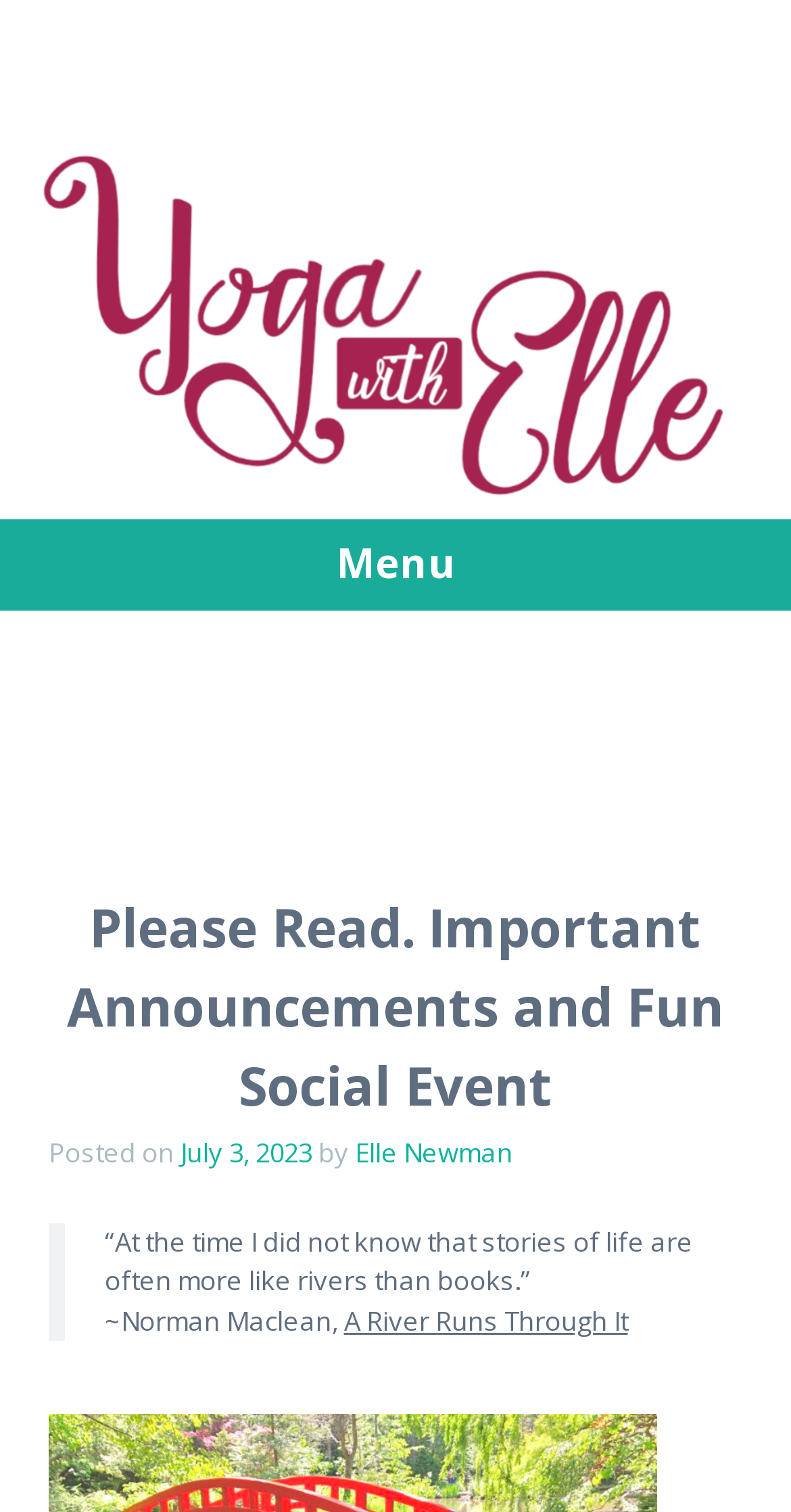Predict the bounding box of the UI element that fits this description: "Elle Newman".

[0.449, 0.751, 0.649, 0.775]